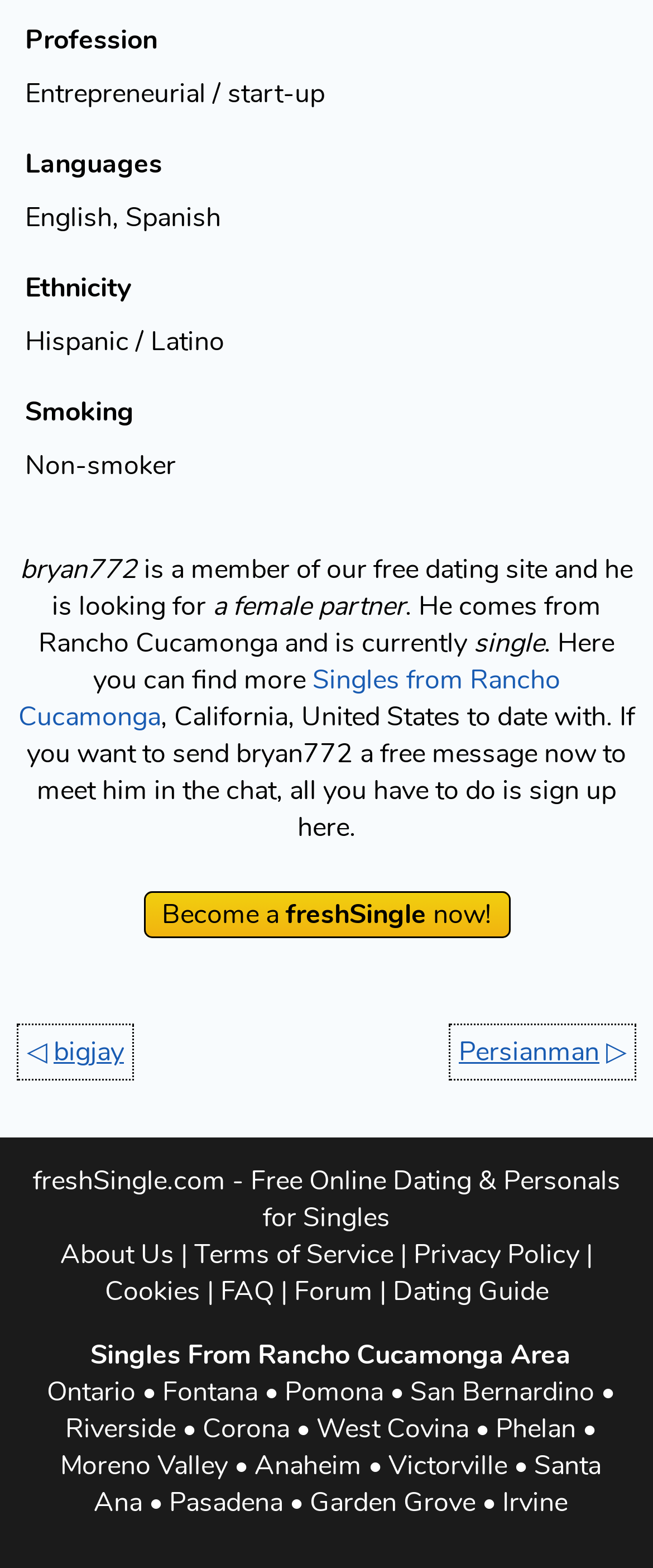What is the name of the website?
Please give a detailed and elaborate answer to the question based on the image.

The text 'freshSingle.com - Free Online Dating & Personals for Singles' at the bottom of the page indicates that the name of the website is freshSingle.com.